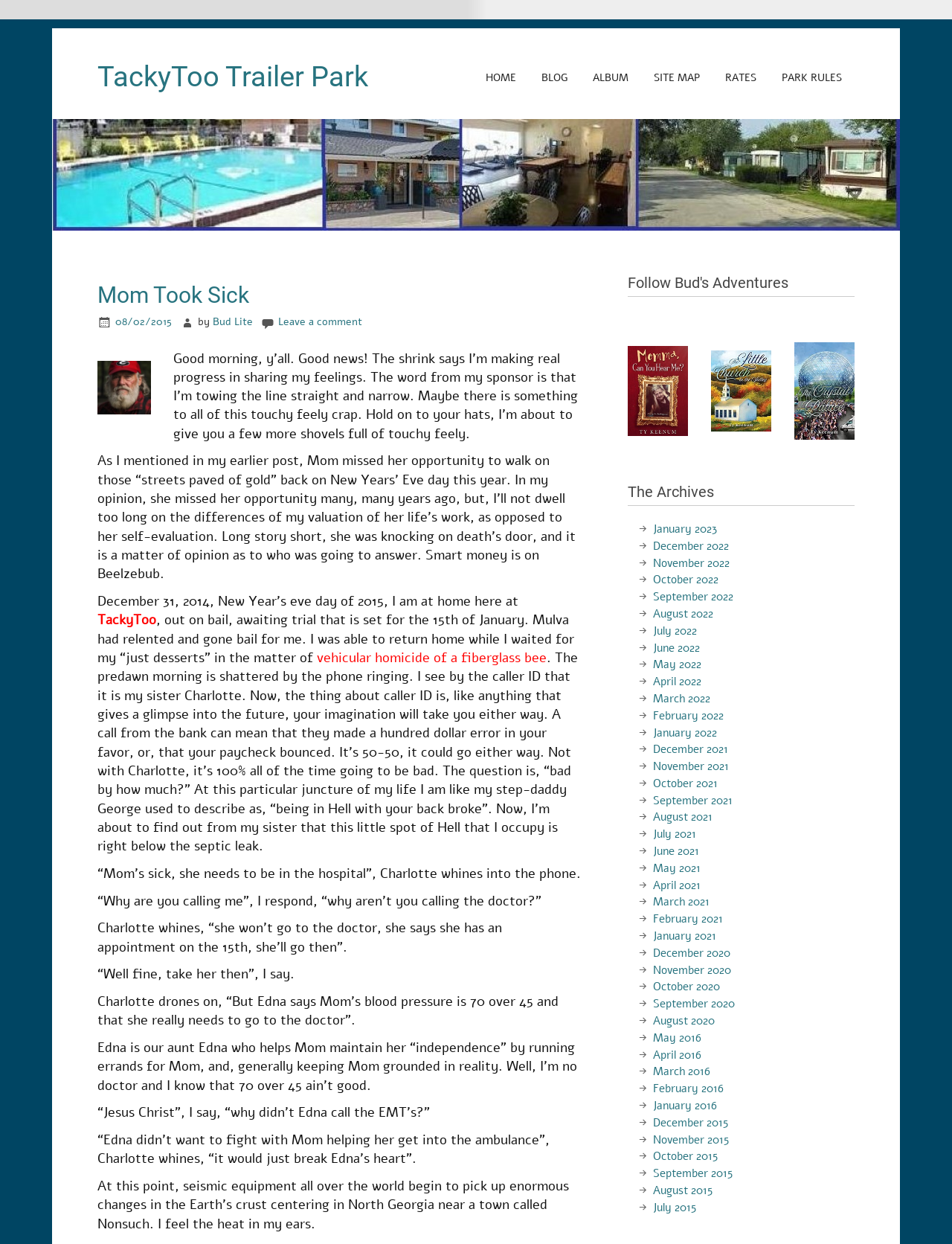Identify the bounding box for the UI element specified in this description: "Album". The coordinates must be four float numbers between 0 and 1, formatted as [left, top, right, bottom].

[0.61, 0.05, 0.673, 0.075]